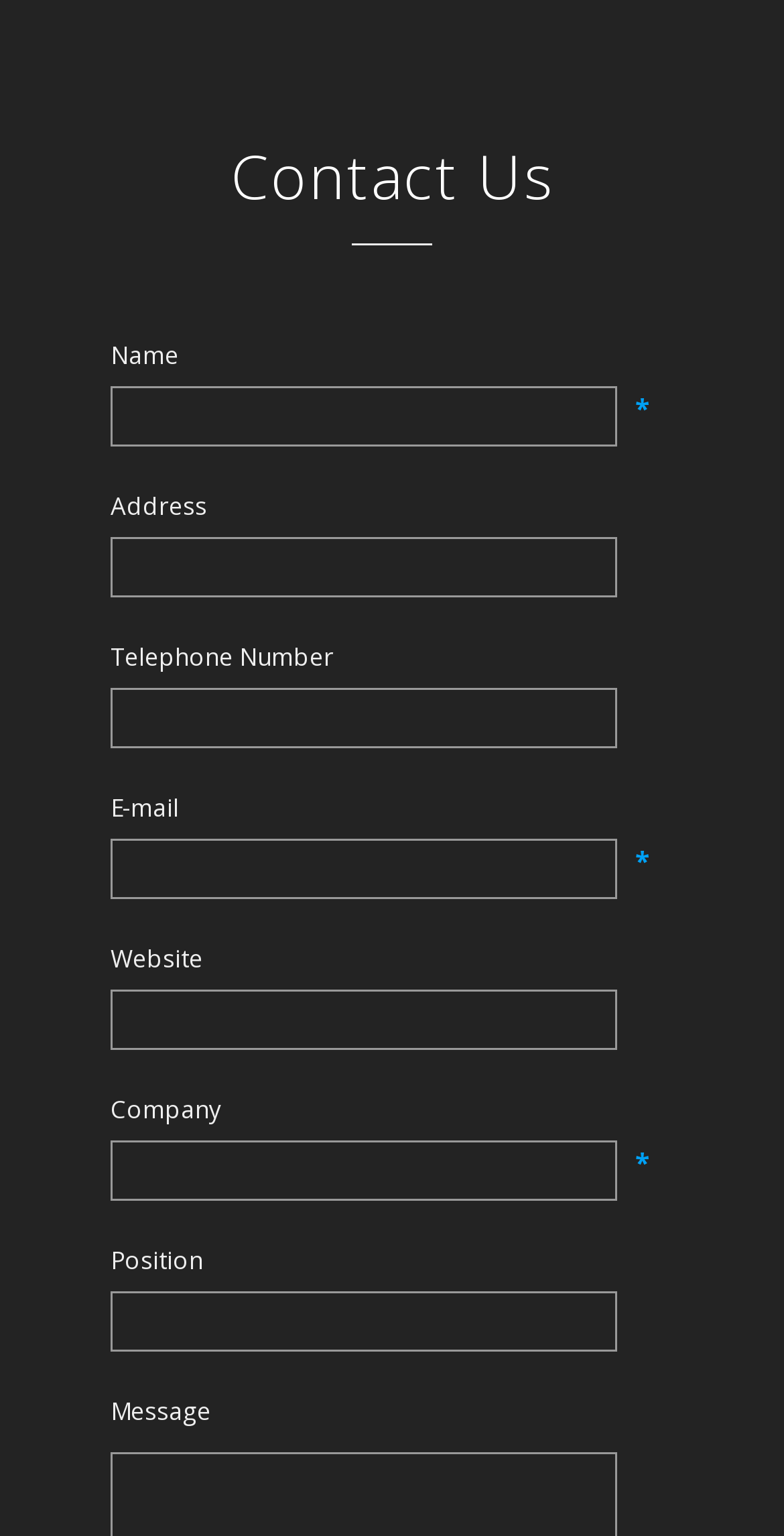Bounding box coordinates are specified in the format (top-left x, top-left y, bottom-right x, bottom-right y). All values are floating point numbers bounded between 0 and 1. Please provide the bounding box coordinate of the region this sentence describes: name="address"

[0.141, 0.35, 0.787, 0.389]